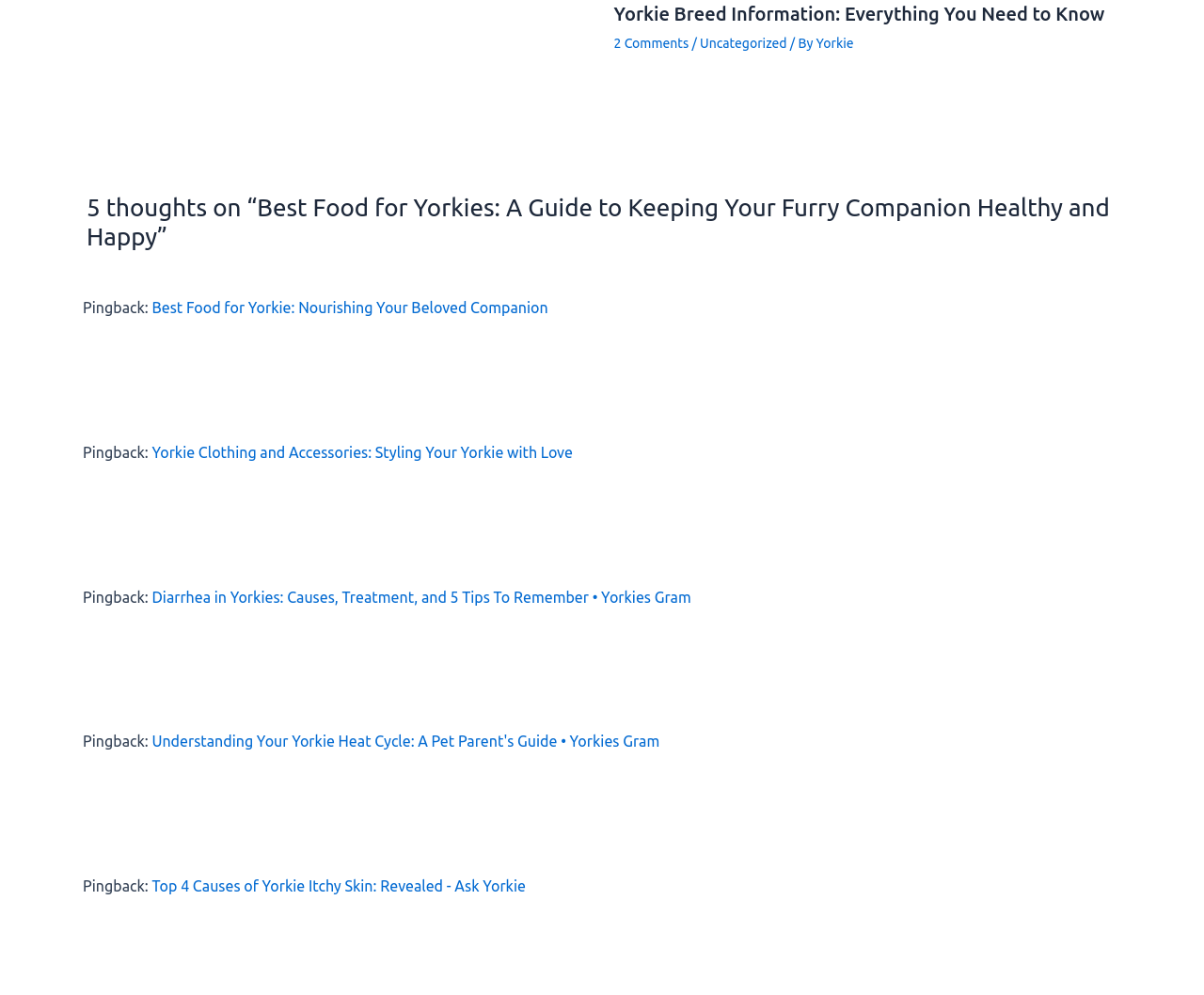Please identify the coordinates of the bounding box that should be clicked to fulfill this instruction: "view comments".

[0.51, 0.036, 0.572, 0.051]